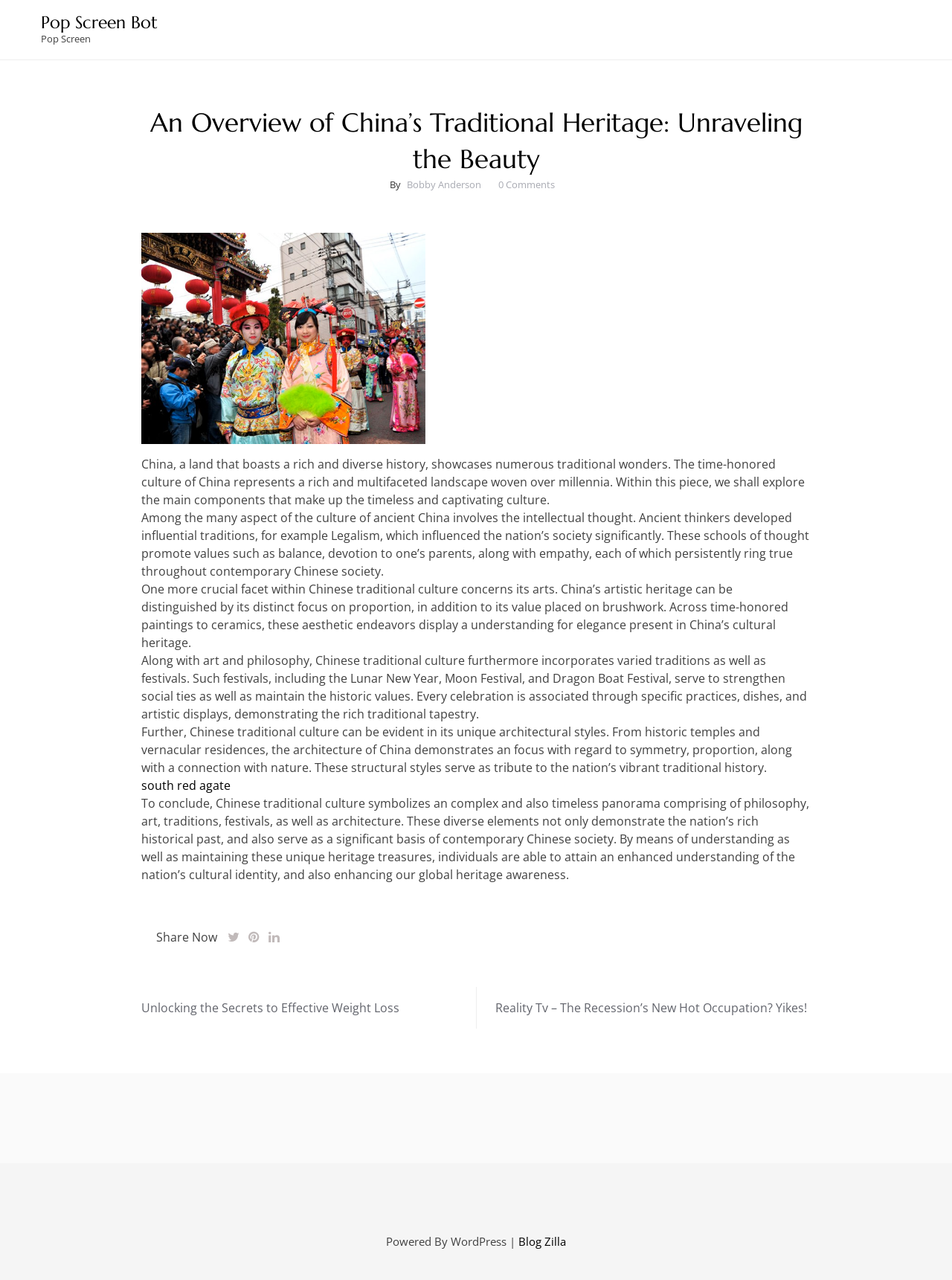Provide your answer in a single word or phrase: 
What is the purpose of Chinese traditional festivals?

Strengthen social ties and maintain historic values